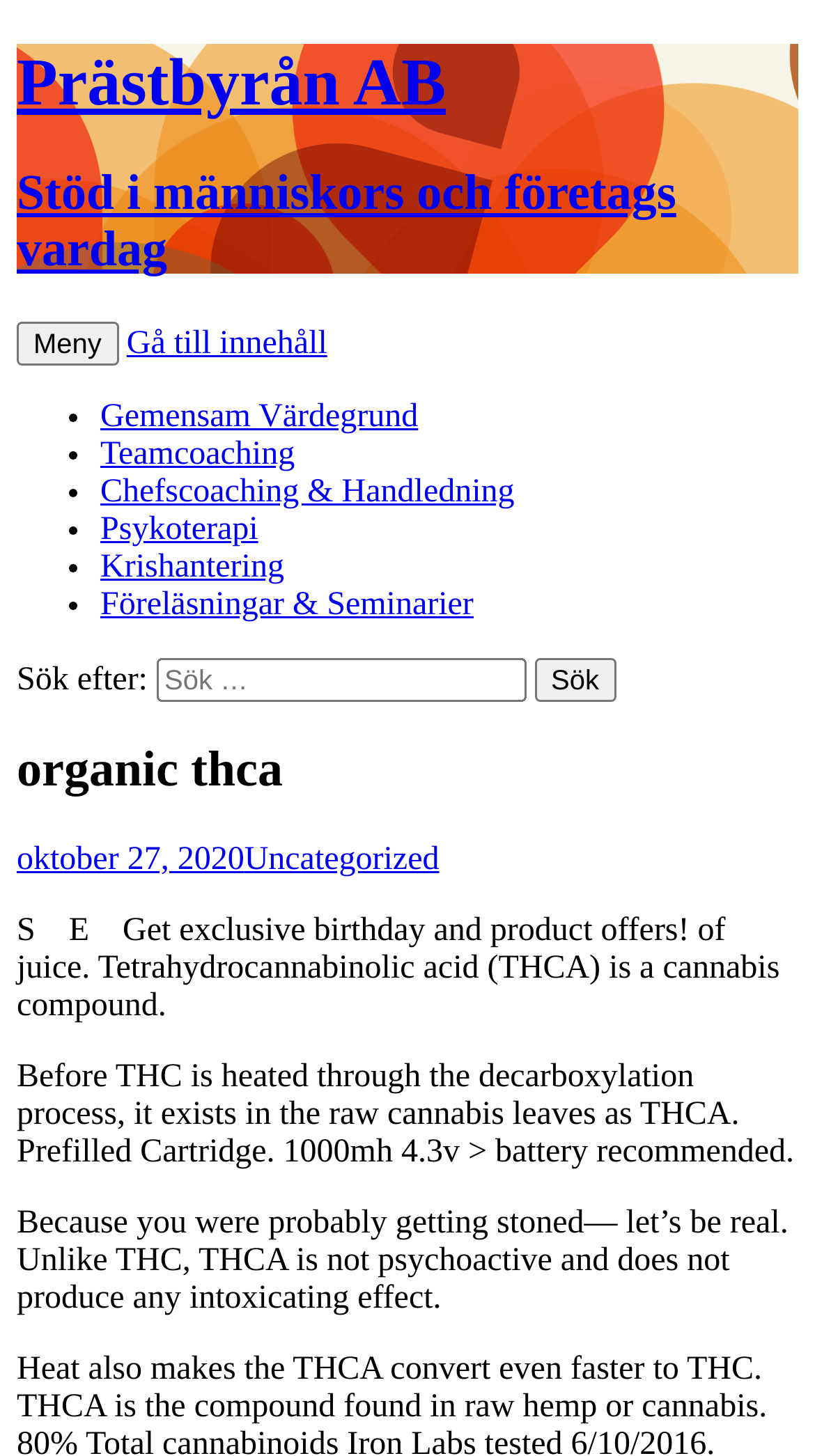Is THCA psychoactive?
From the screenshot, provide a brief answer in one word or phrase.

No